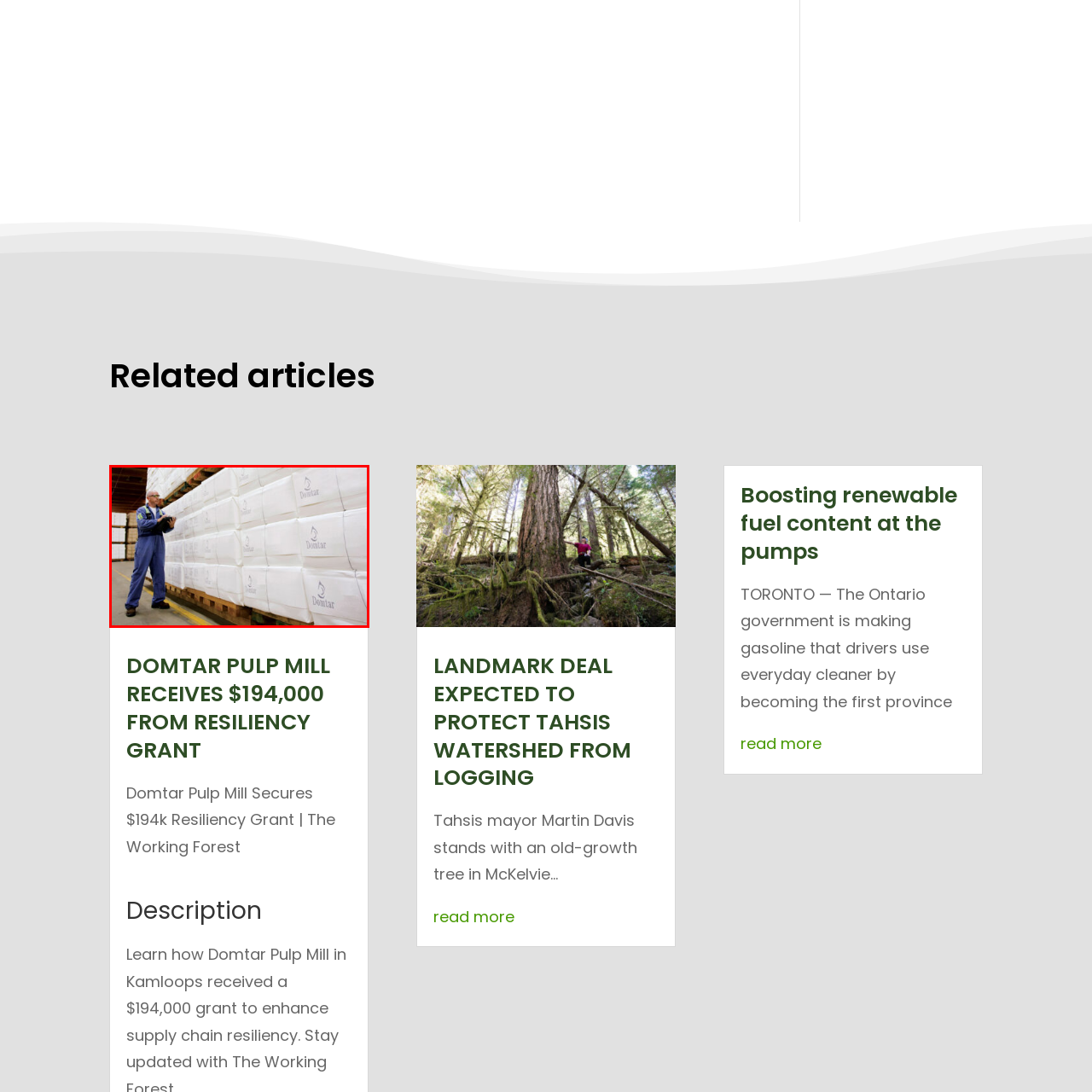Look at the area within the red bounding box, provide a one-word or phrase response to the following question: What is the significance of the organized environment?

Quality control and efficiency